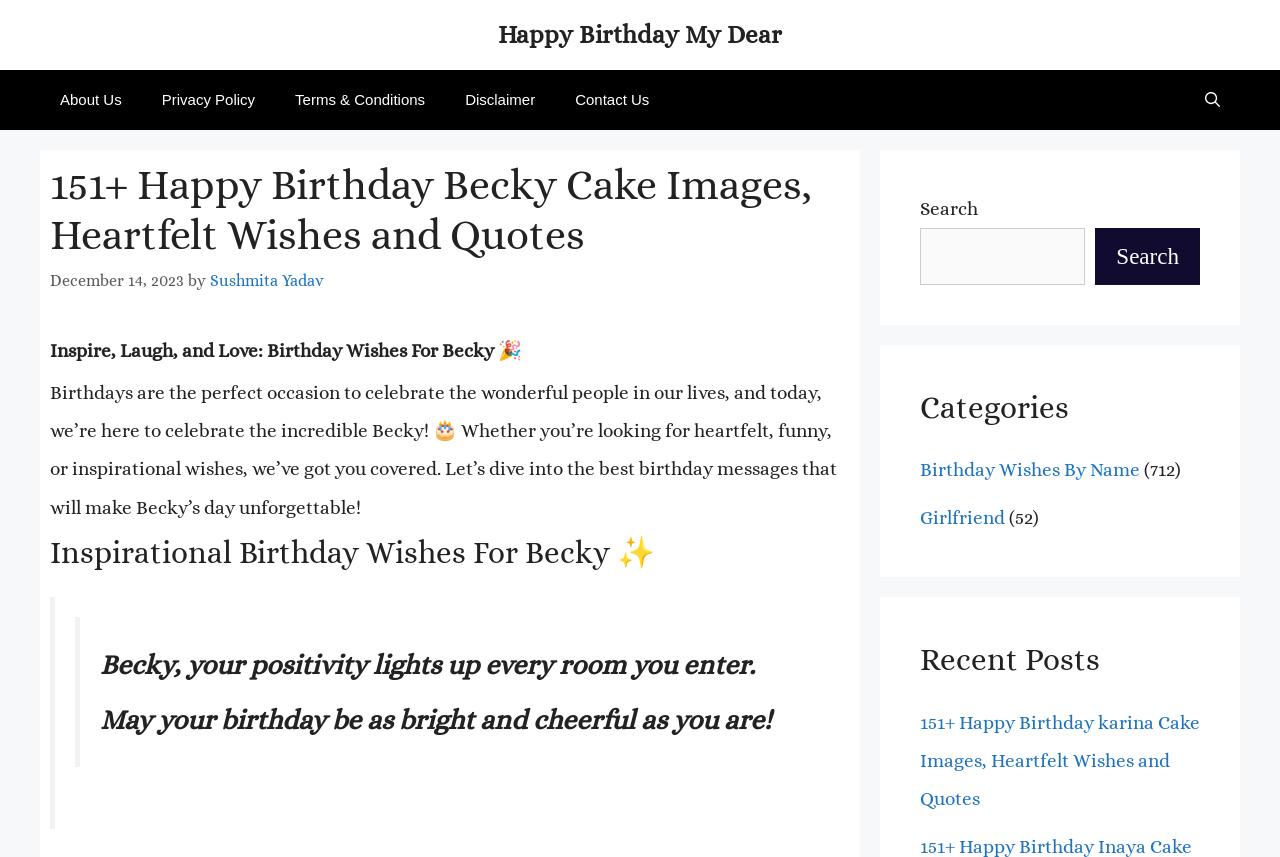Find the bounding box coordinates of the element I should click to carry out the following instruction: "Read inspirational birthday wishes for Becky".

[0.059, 0.719, 0.648, 0.895]